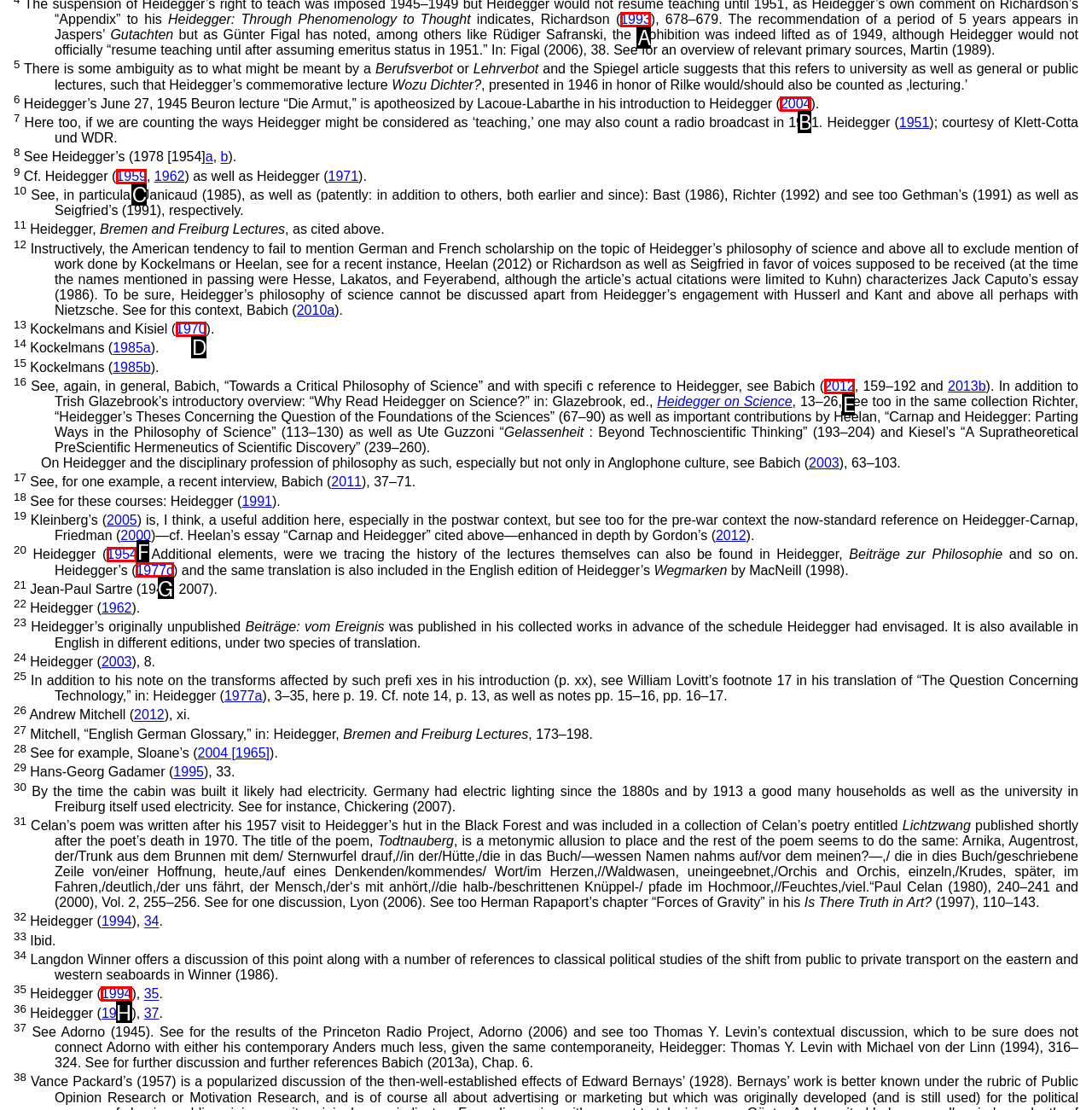Find the HTML element to click in order to complete this task: Click the link '1993'
Answer with the letter of the correct option.

A